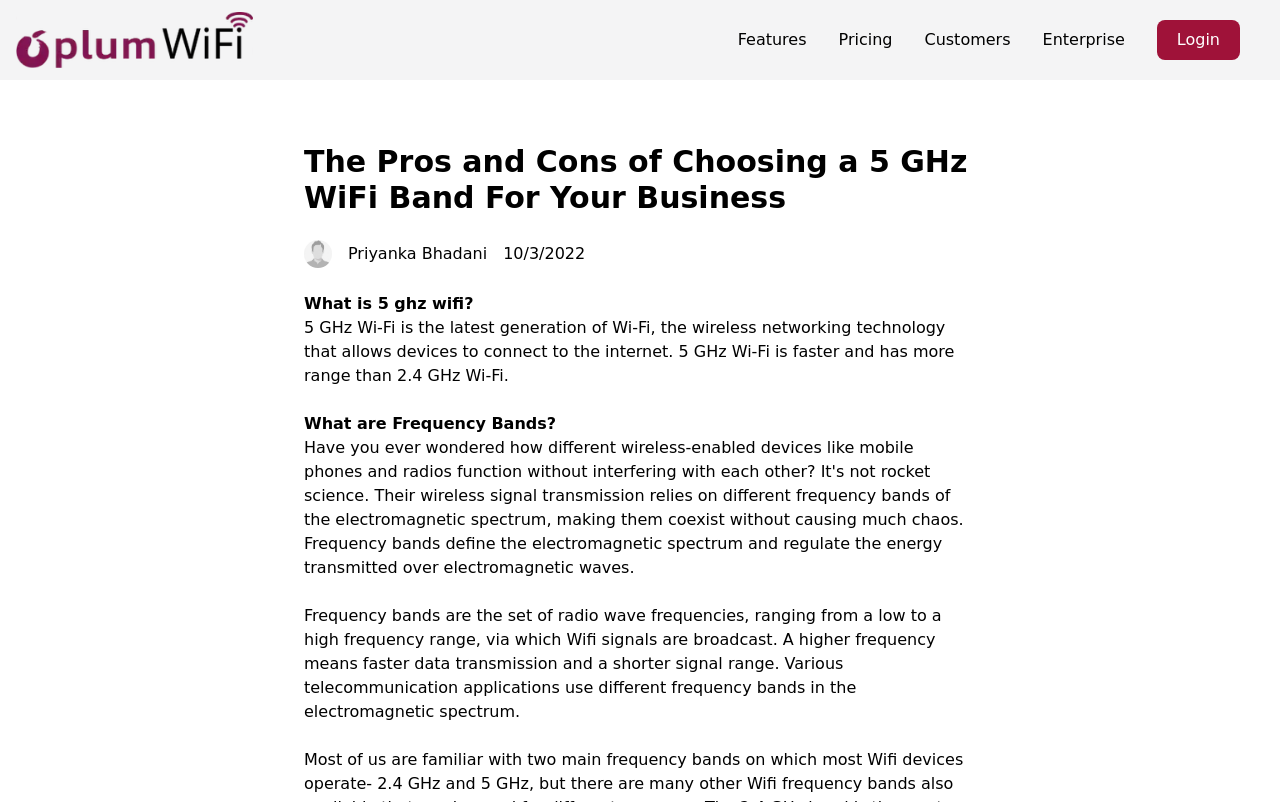What is the advantage of 5 GHz Wi-Fi?
Answer the question with detailed information derived from the image.

The article states that 5 GHz Wi-Fi is faster and has more range than 2.4 GHz Wi-Fi, making it a better option for wireless networking.